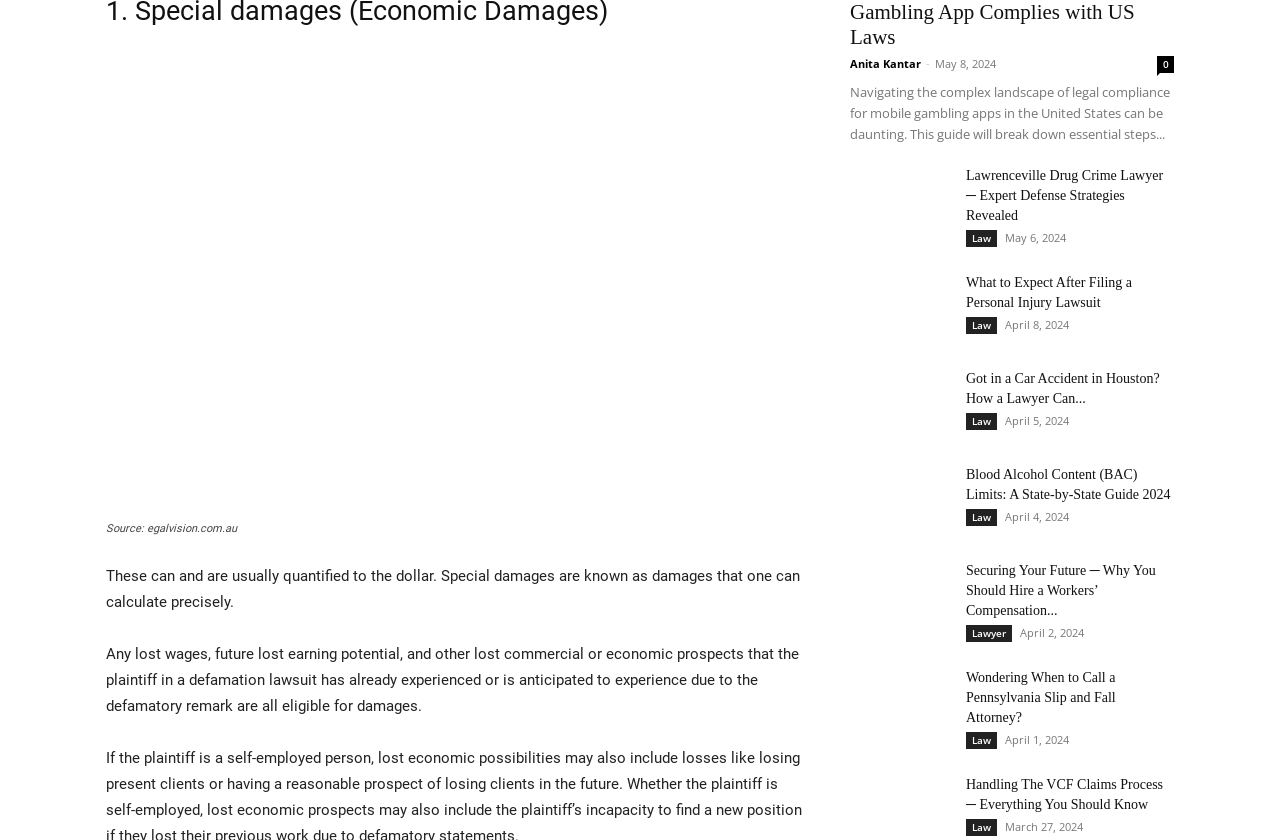Observe the image and answer the following question in detail: What is the layout of the articles on this webpage?

The articles are presented in a list format, with each article featuring a title, description, and timestamp, and are stacked vertically on the webpage, suggesting a blog-style layout.